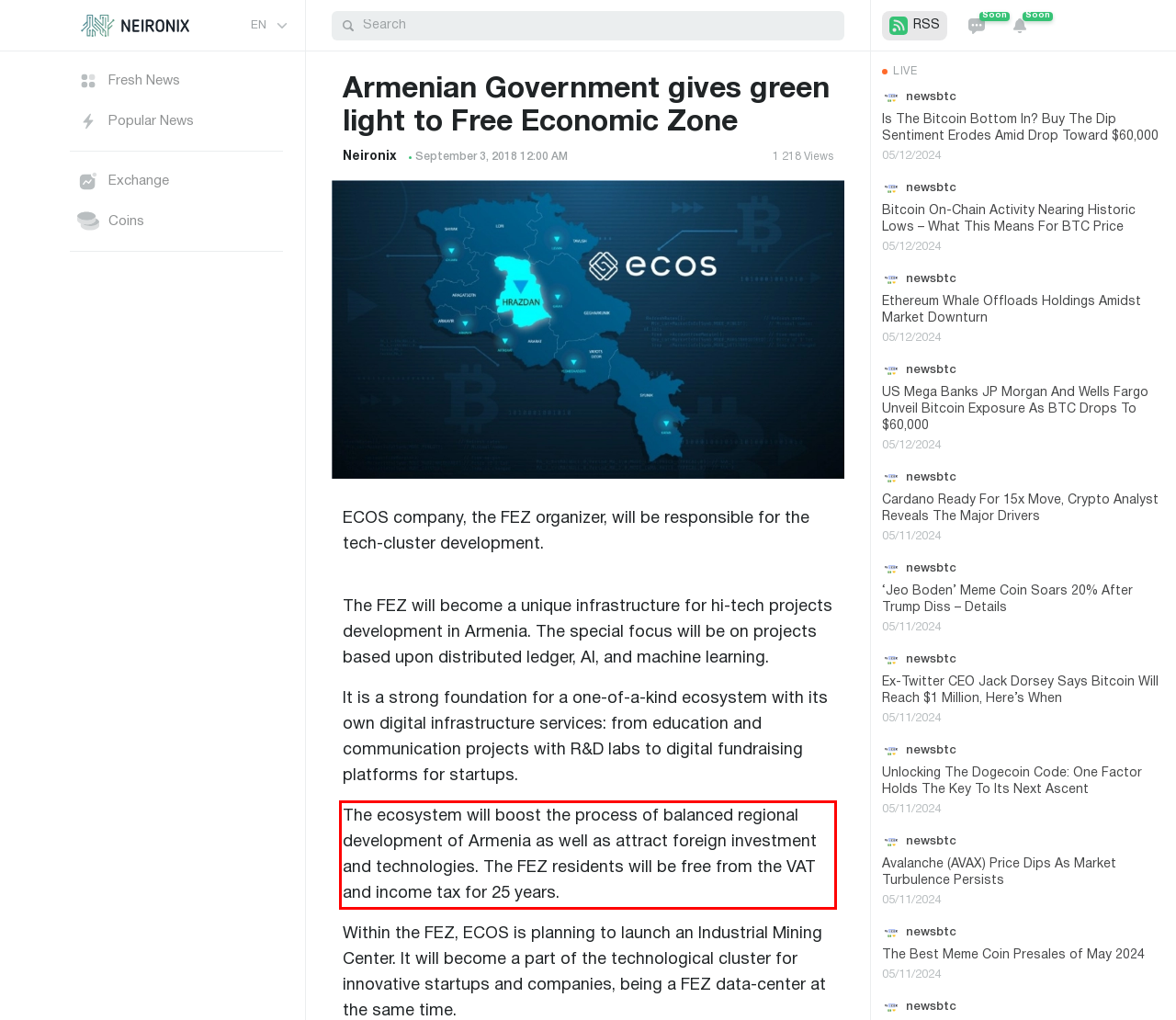From the provided screenshot, extract the text content that is enclosed within the red bounding box.

The ecosystem will boost the process of balanced regional development of Armenia as well as attract foreign investment and technologies. The FEZ residents will be free from the VAT and income tax for 25 years.